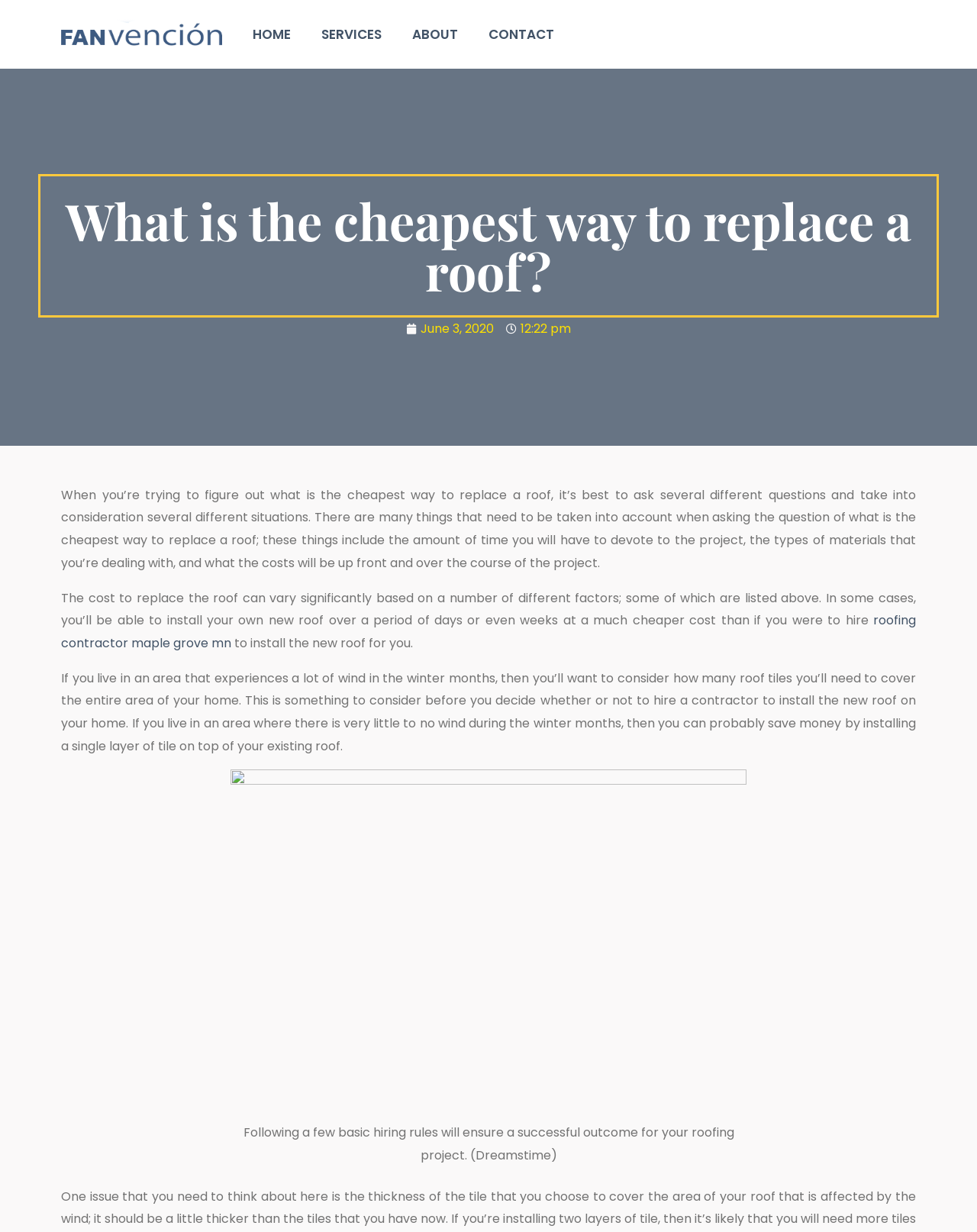What is the date of the article?
Based on the screenshot, provide a one-word or short-phrase response.

June 3, 2020